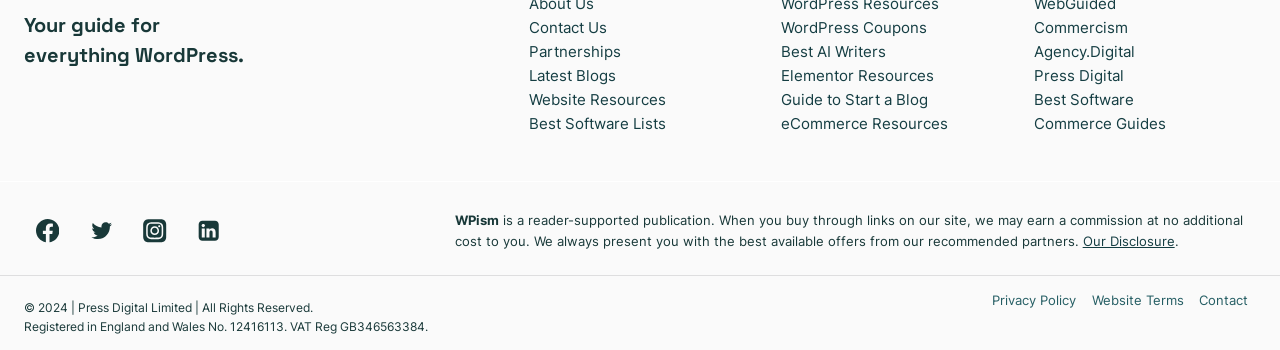Locate the bounding box coordinates of the segment that needs to be clicked to meet this instruction: "Read Our Disclosure".

[0.846, 0.666, 0.918, 0.711]